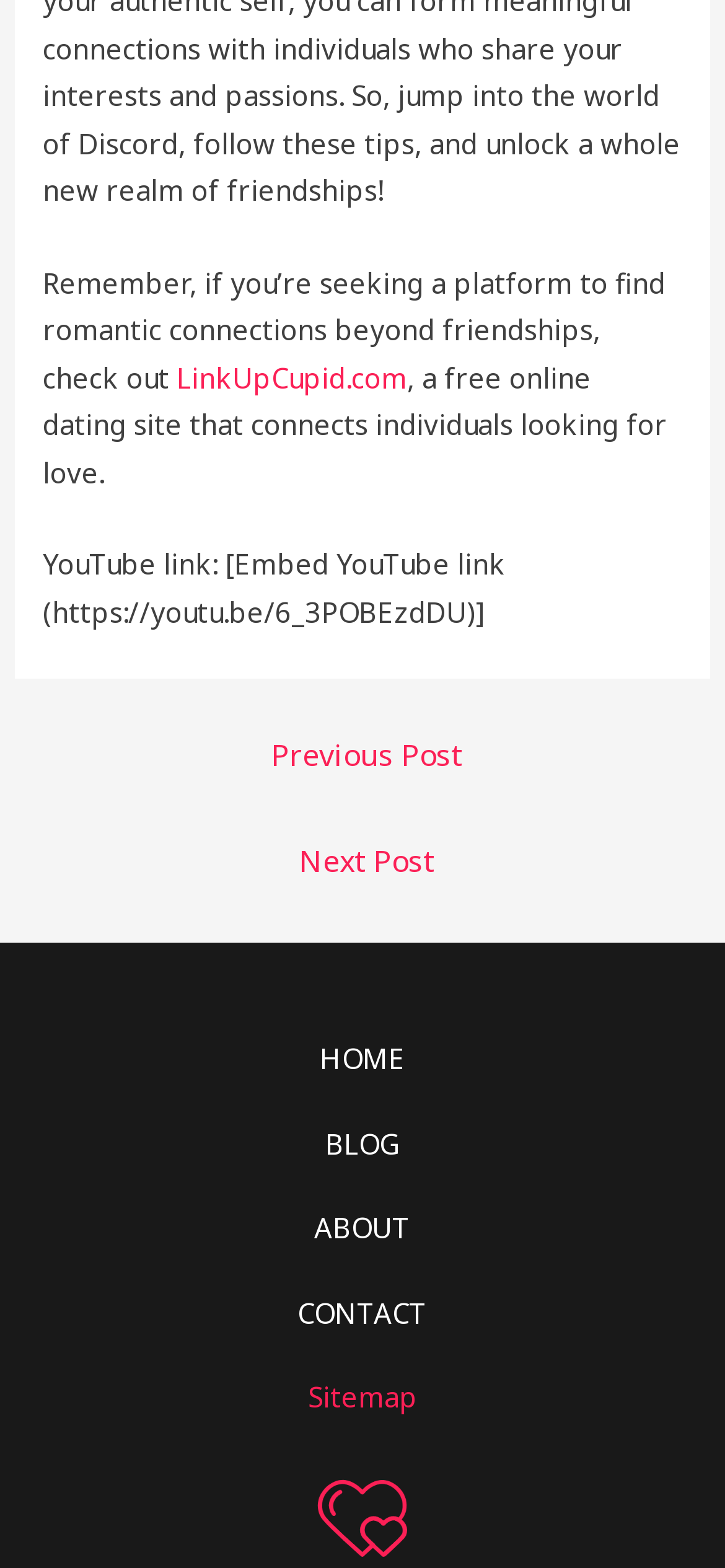Identify the bounding box for the described UI element. Provide the coordinates in (top-left x, top-left y, bottom-right x, bottom-right y) format with values ranging from 0 to 1: BLOG

[0.449, 0.703, 0.551, 0.757]